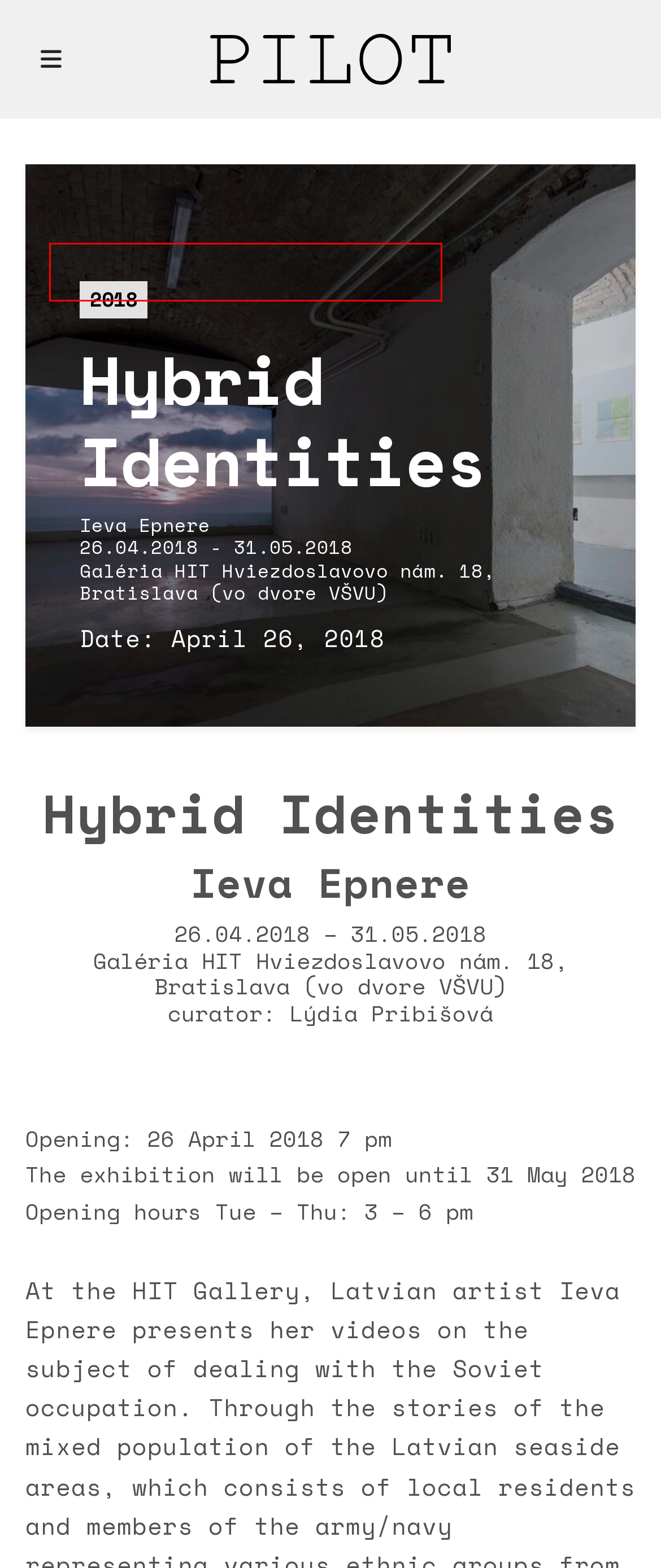You see a screenshot of a webpage with a red bounding box surrounding an element. Pick the webpage description that most accurately represents the new webpage after interacting with the element in the red bounding box. The options are:
A. Other – PILOT
B. Contacts – PILOT
C. PILOT
D. Events / Discussions – PILOT
E. About us – PILOT
F. 2018 – PILOT
G. Links – PILOT
H. Projects / Exhibitions – PILOT

E